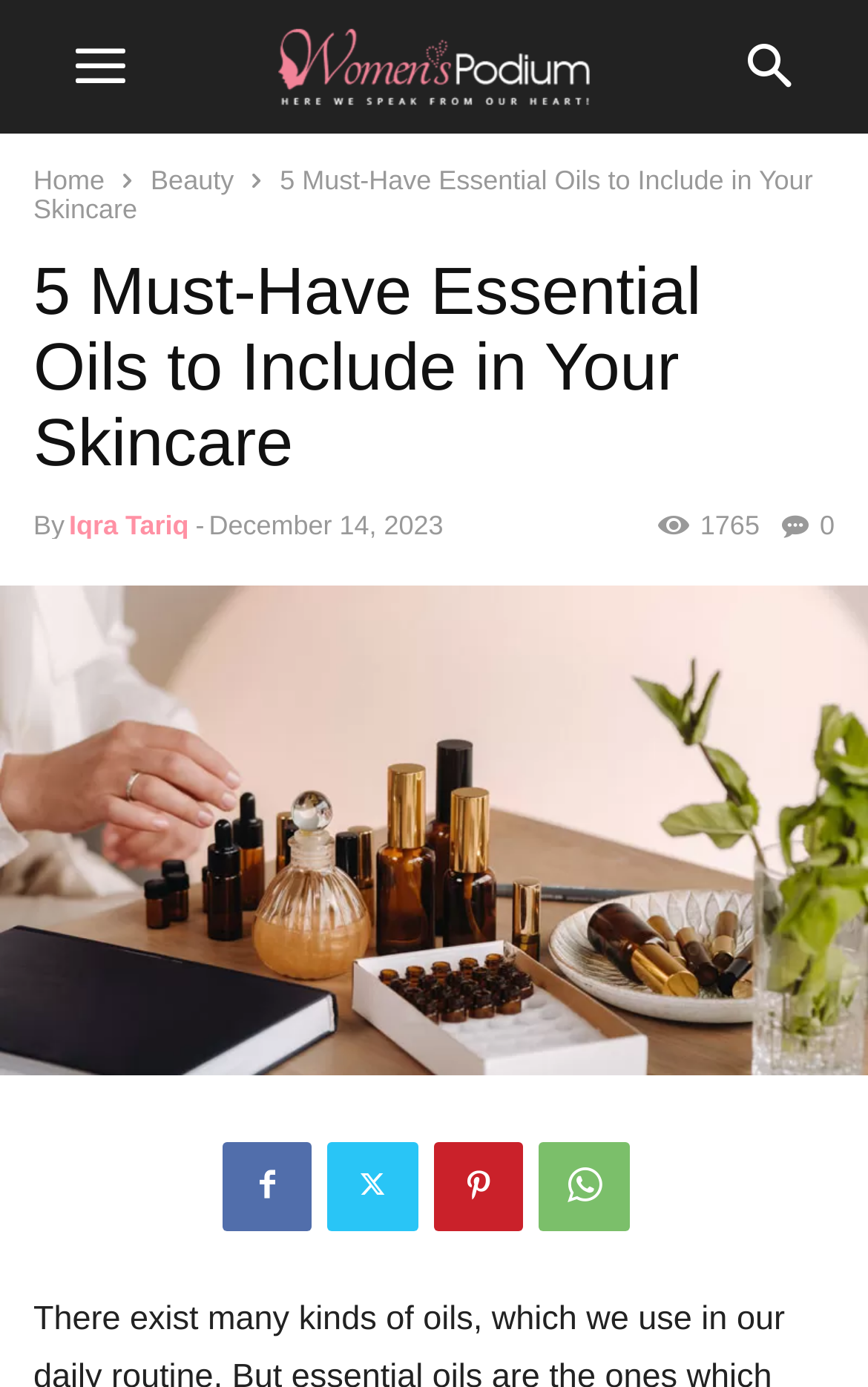Please identify the bounding box coordinates of the element's region that I should click in order to complete the following instruction: "share the article on social media". The bounding box coordinates consist of four float numbers between 0 and 1, i.e., [left, top, right, bottom].

[0.901, 0.368, 0.962, 0.39]